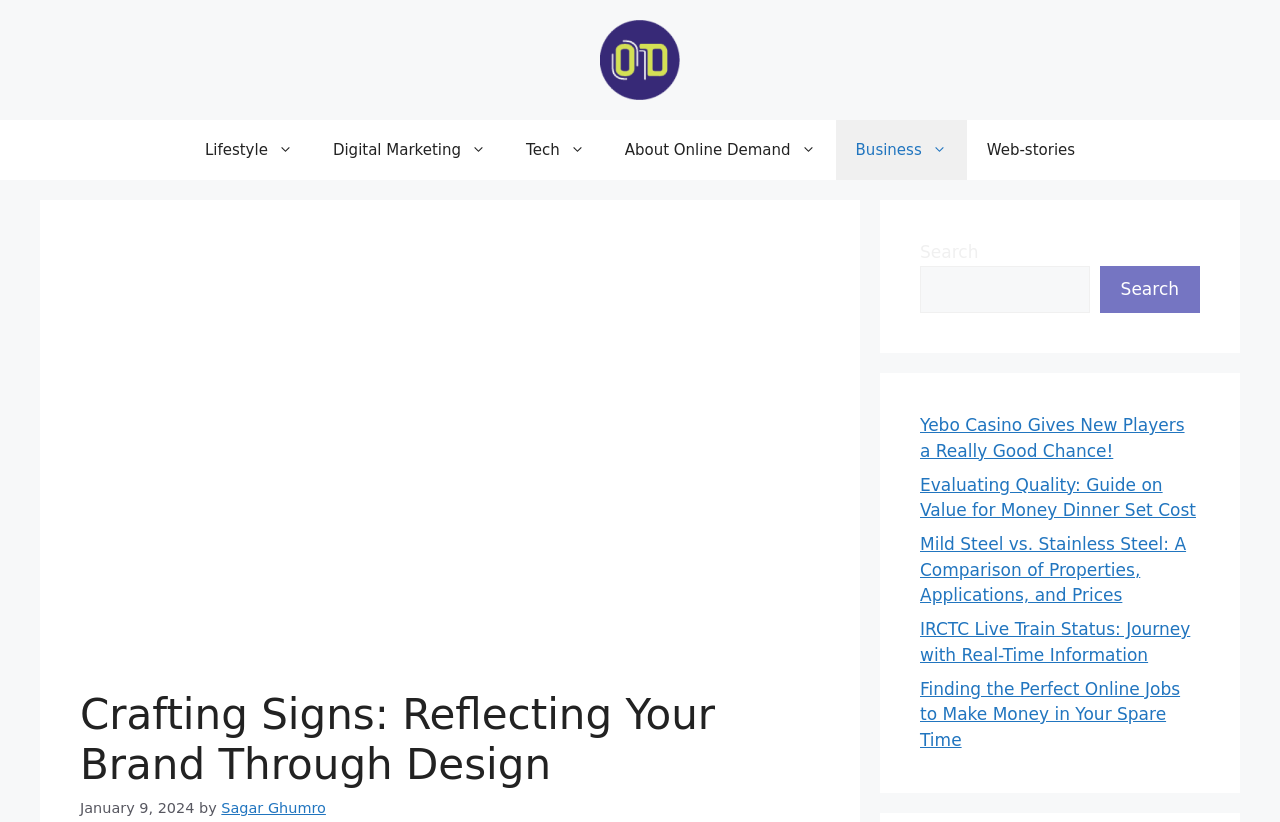Highlight the bounding box coordinates of the region I should click on to meet the following instruction: "Explore Digital Marketing".

[0.244, 0.146, 0.395, 0.219]